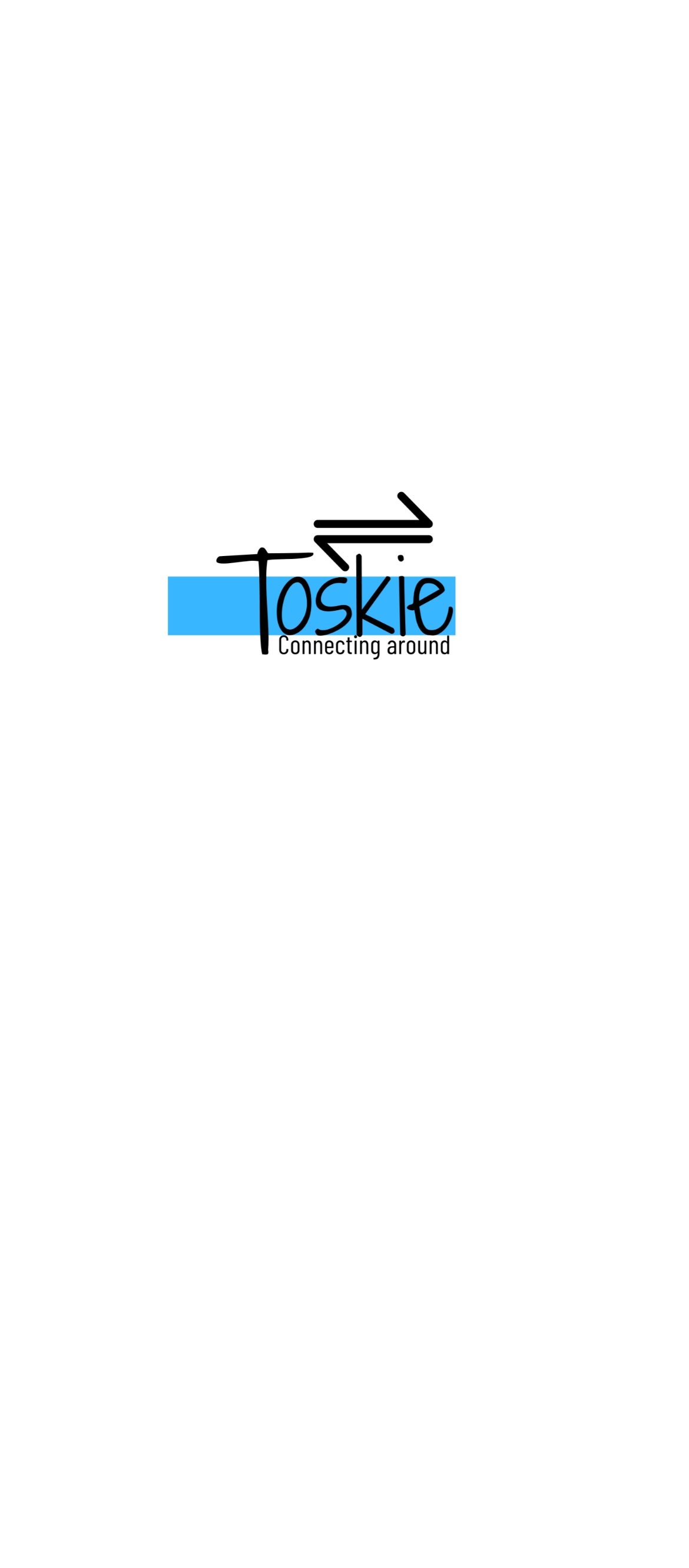Please identify the bounding box coordinates of the element that needs to be clicked to execute the following command: "Click the Hyderabad heading". Provide the bounding box using four float numbers between 0 and 1, formatted as [left, top, right, bottom].

[0.39, 0.63, 0.649, 0.662]